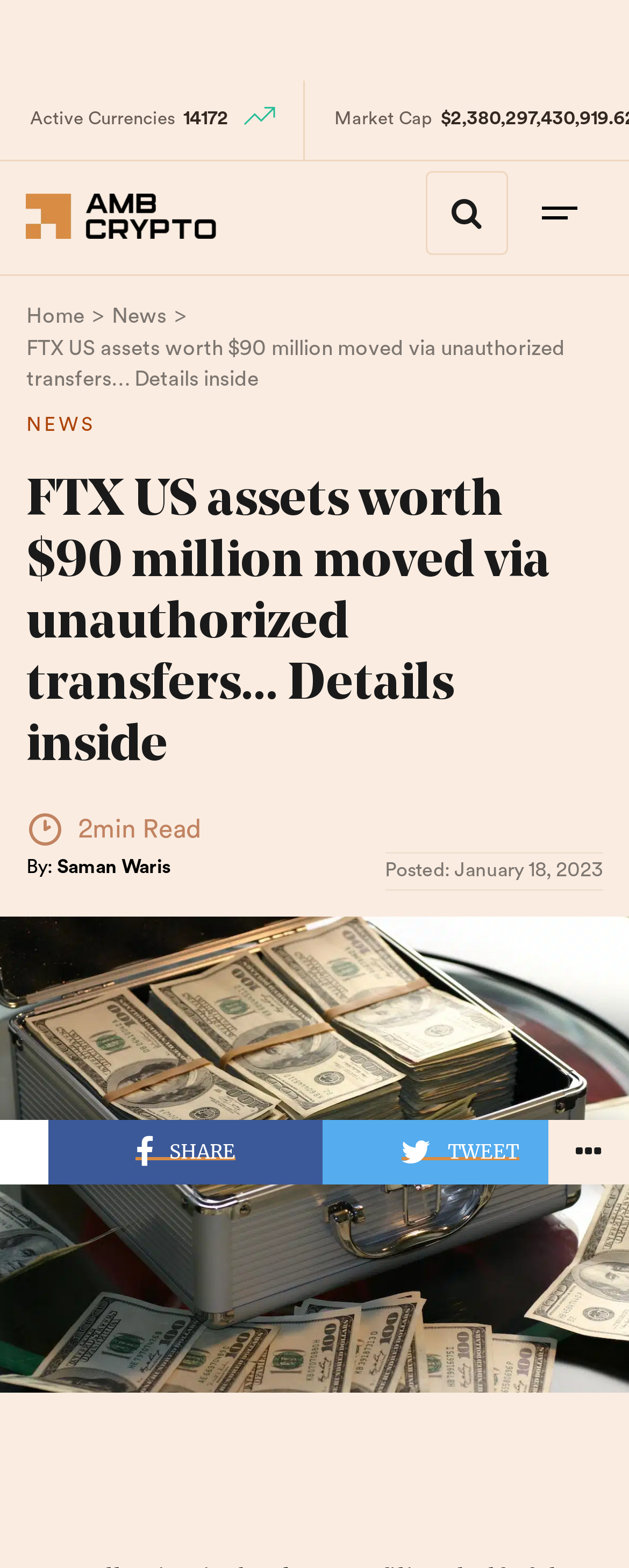Please locate the bounding box coordinates of the region I need to click to follow this instruction: "Read the news article".

[0.042, 0.216, 0.898, 0.249]